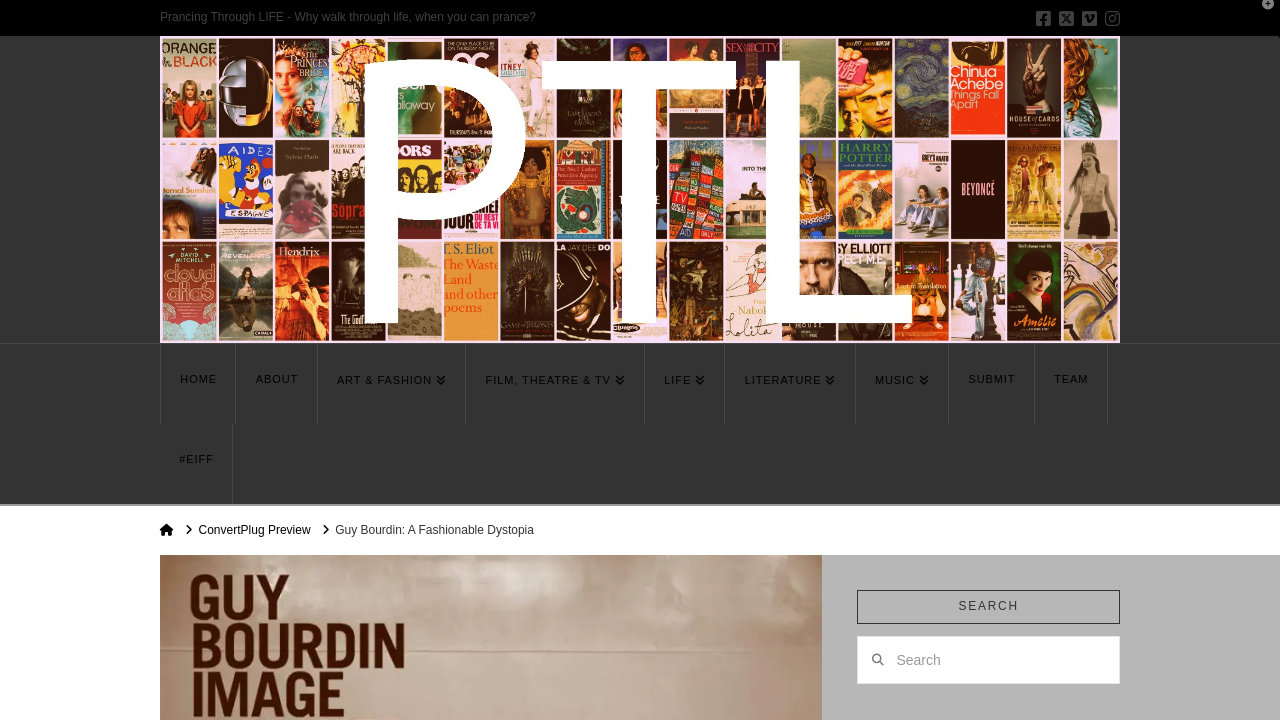Find the bounding box coordinates of the clickable area that will achieve the following instruction: "Go to HOME page".

[0.125, 0.478, 0.185, 0.589]